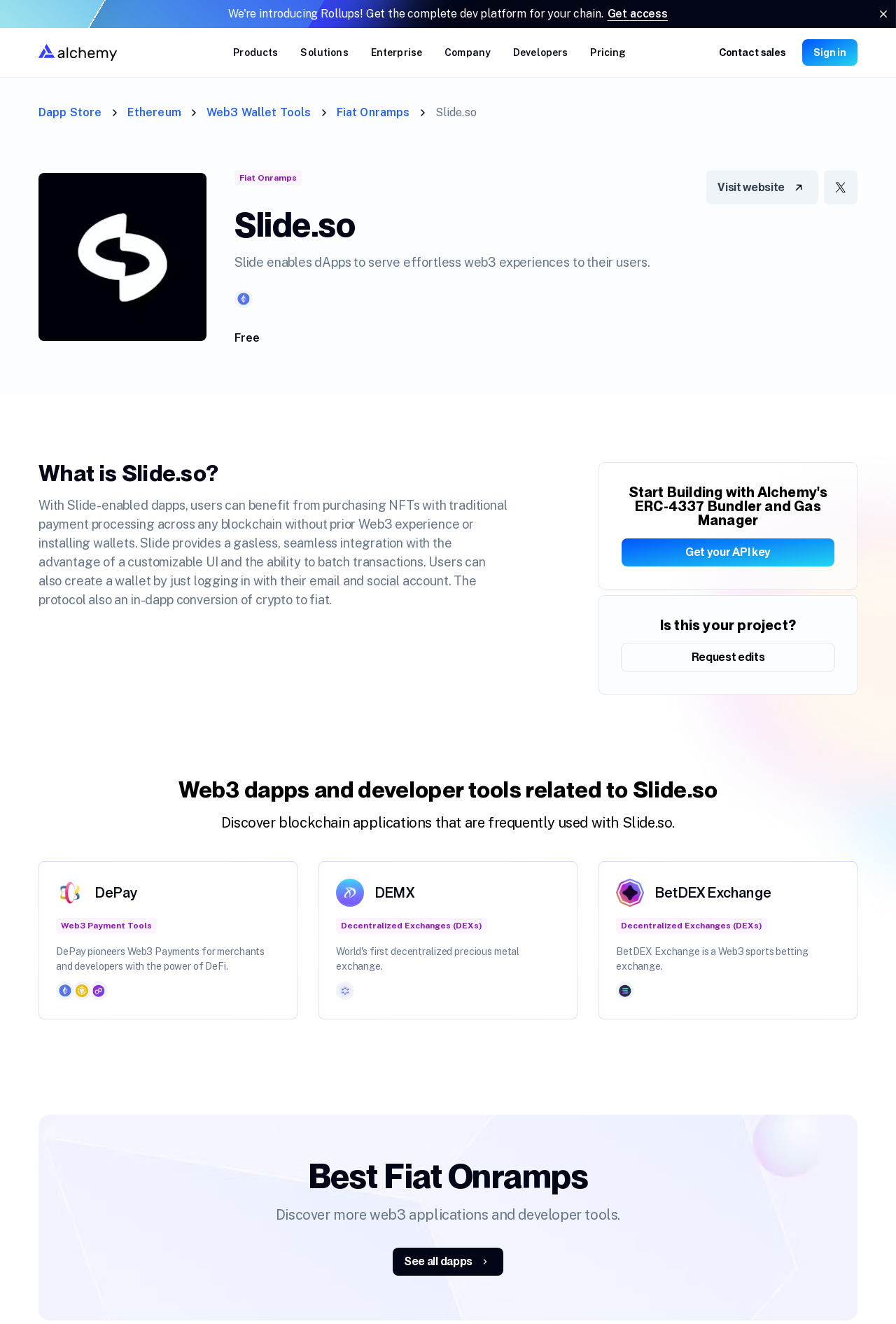Using the element description Bundler APIReliably land UserOps onchain, predict the bounding box coordinates for the UI element. Provide the coordinates in (top-left x, top-left y, bottom-right x, bottom-right y) format with values ranging from 0 to 1.

[0.656, 0.21, 0.938, 0.242]